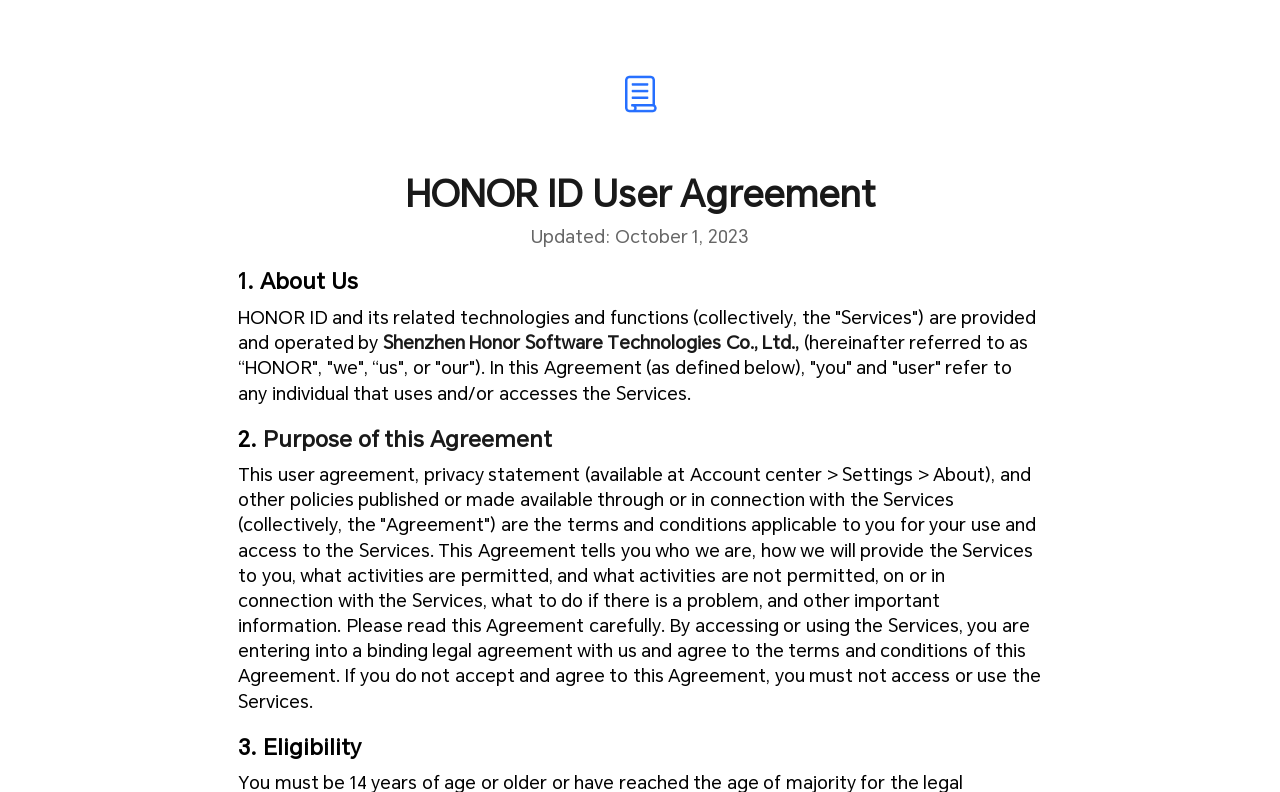What happens if you do not accept this Agreement?
Kindly offer a detailed explanation using the data available in the image.

The text states that 'If you do not accept and agree to this Agreement, you must not access or use the Services.' This implies that if you do not accept the terms and conditions outlined in this Agreement, you are not allowed to use the Services.